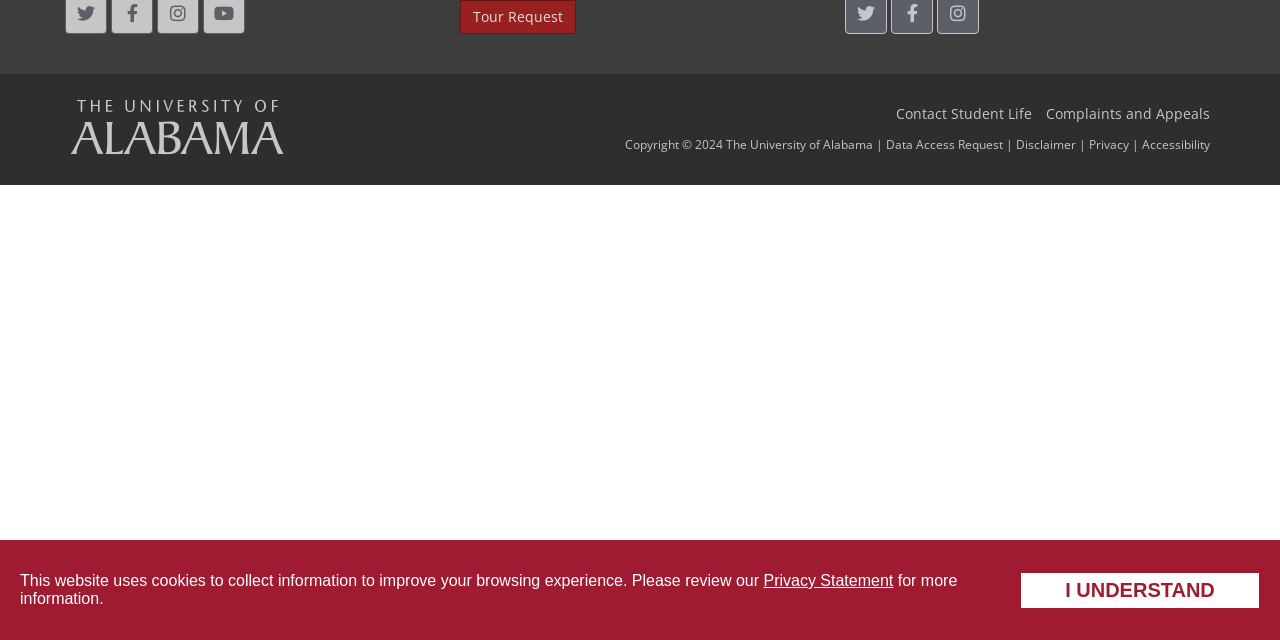Determine the bounding box coordinates for the UI element described. Format the coordinates as (top-left x, top-left y, bottom-right x, bottom-right y) and ensure all values are between 0 and 1. Element description: Accessibility

[0.892, 0.212, 0.945, 0.238]